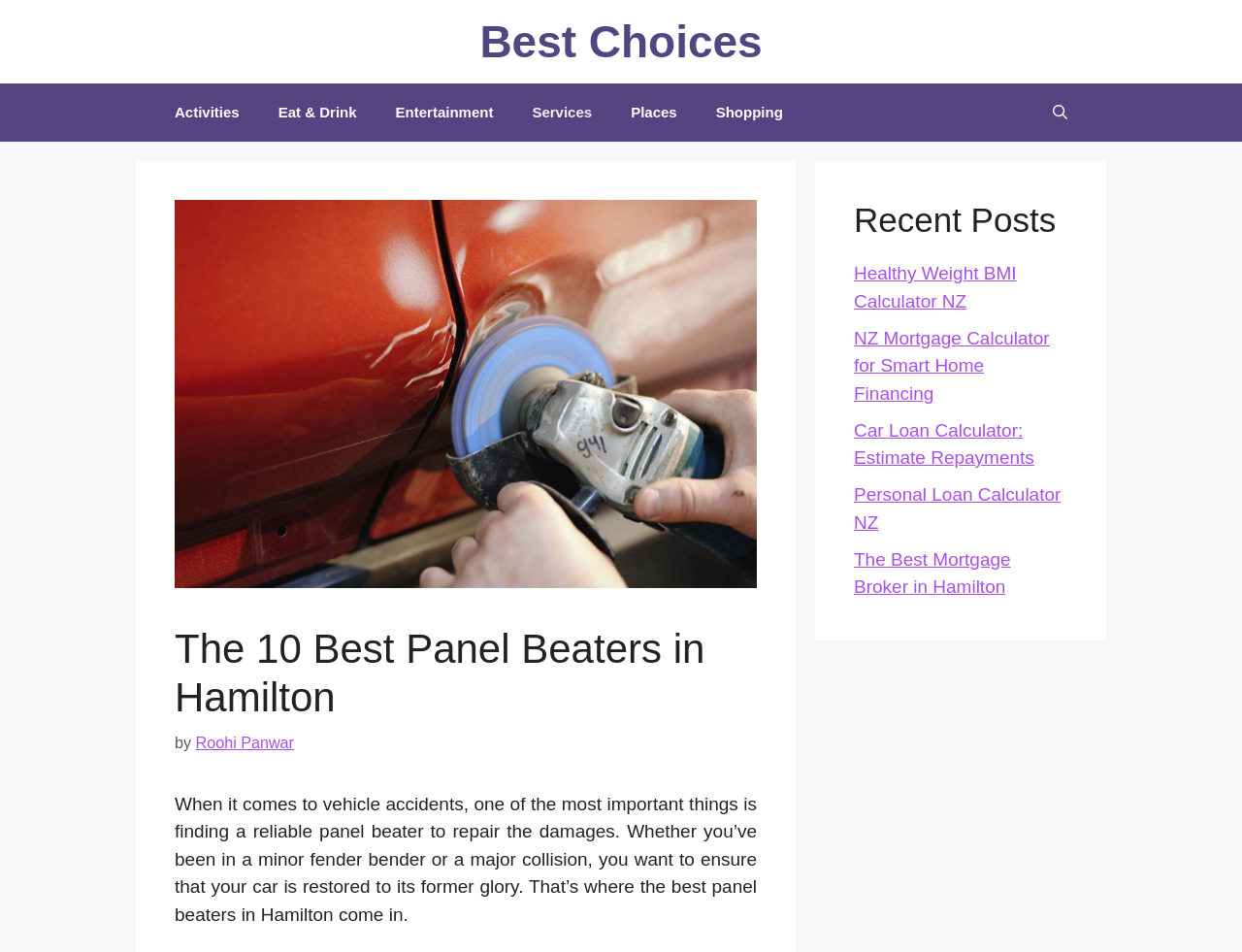Analyze the image and provide a detailed answer to the question: Who wrote the article about panel beaters in Hamilton?

The author's name is mentioned in the header section of the webpage, specifically below the main heading, indicating that Roohi Panwar is the writer of the article.